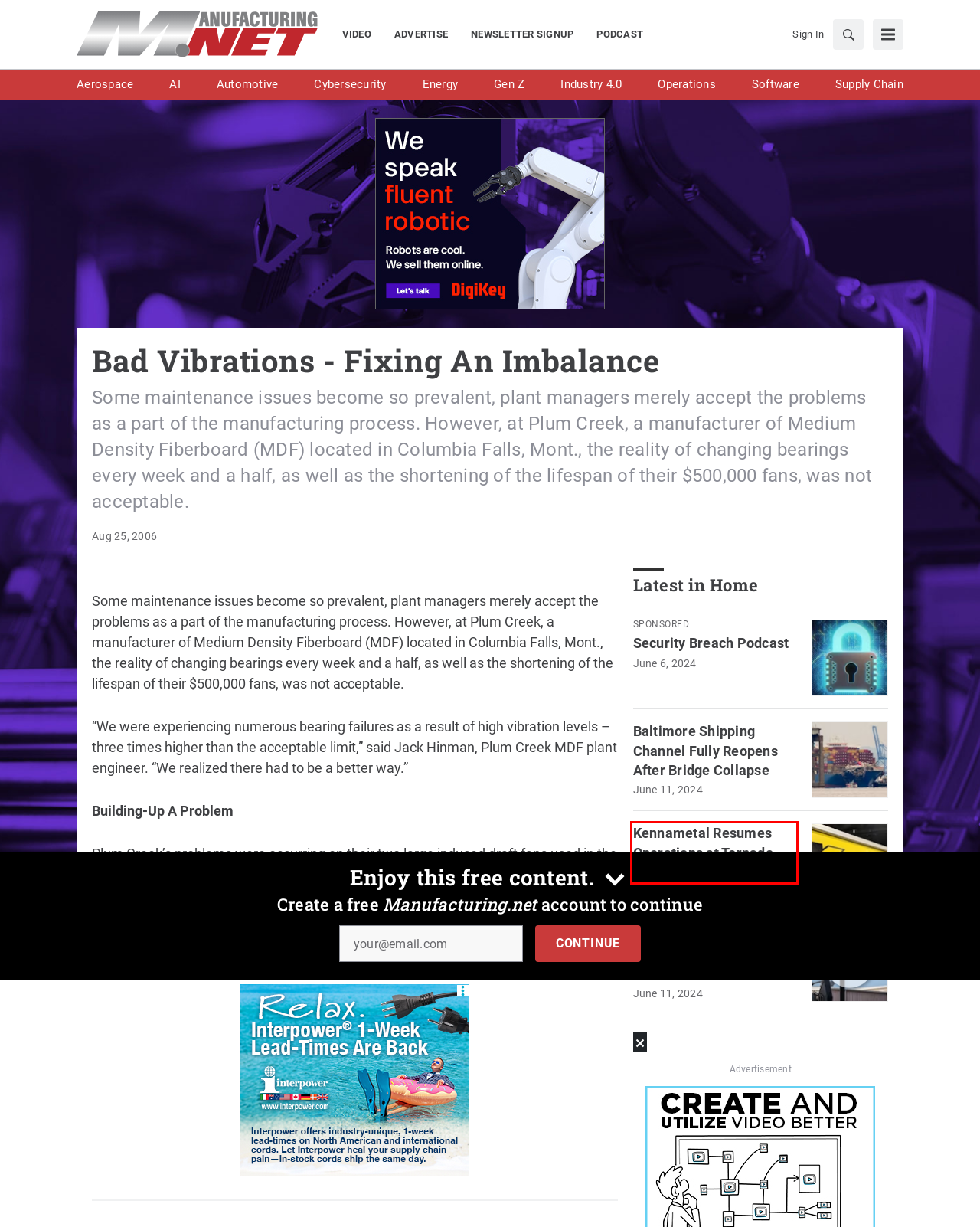You are provided with a screenshot of a webpage that includes a red rectangle bounding box. Please choose the most appropriate webpage description that matches the new webpage after clicking the element within the red bounding box. Here are the candidates:
A. Boeing's Astronaut Capsule Arrives at Space Station After Thruster Trouble | Manufacturing.net
B. Kennametal Resumes Operations at Tornado-Damaged Facility in Arkansas | Manufacturing.net
C. John Deere Reveals More Jobs Cuts, Plans for Mexico Plant | Manufacturing.net
D. Industrial Media's Do Not Sell My Information Page | Manufacturing.net
E. Baltimore Shipping Channel Fully Reopens After Bridge Collapse | Manufacturing.net
F. Boeing's Space Capsule Springs More Helium Leaks | Manufacturing.net
G. Industrial Media_Create Your Video Today_05222023 - Formstack
H. Industrial Media_Security Breach Podcast_Subscription/Reg Page - Formstack

B